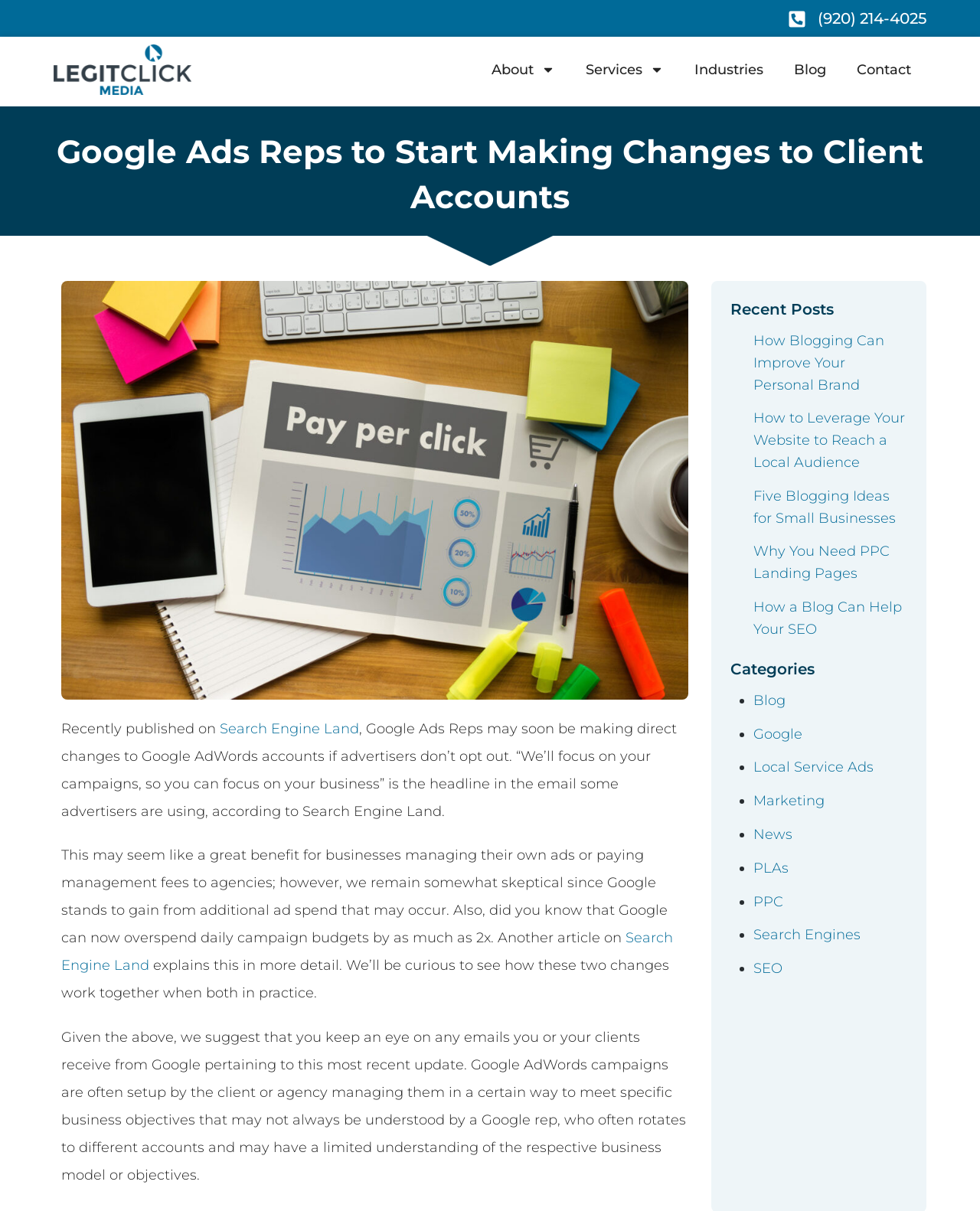Please identify the bounding box coordinates of the element's region that should be clicked to execute the following instruction: "View the 'Categories' list". The bounding box coordinates must be four float numbers between 0 and 1, i.e., [left, top, right, bottom].

[0.746, 0.545, 0.926, 0.56]